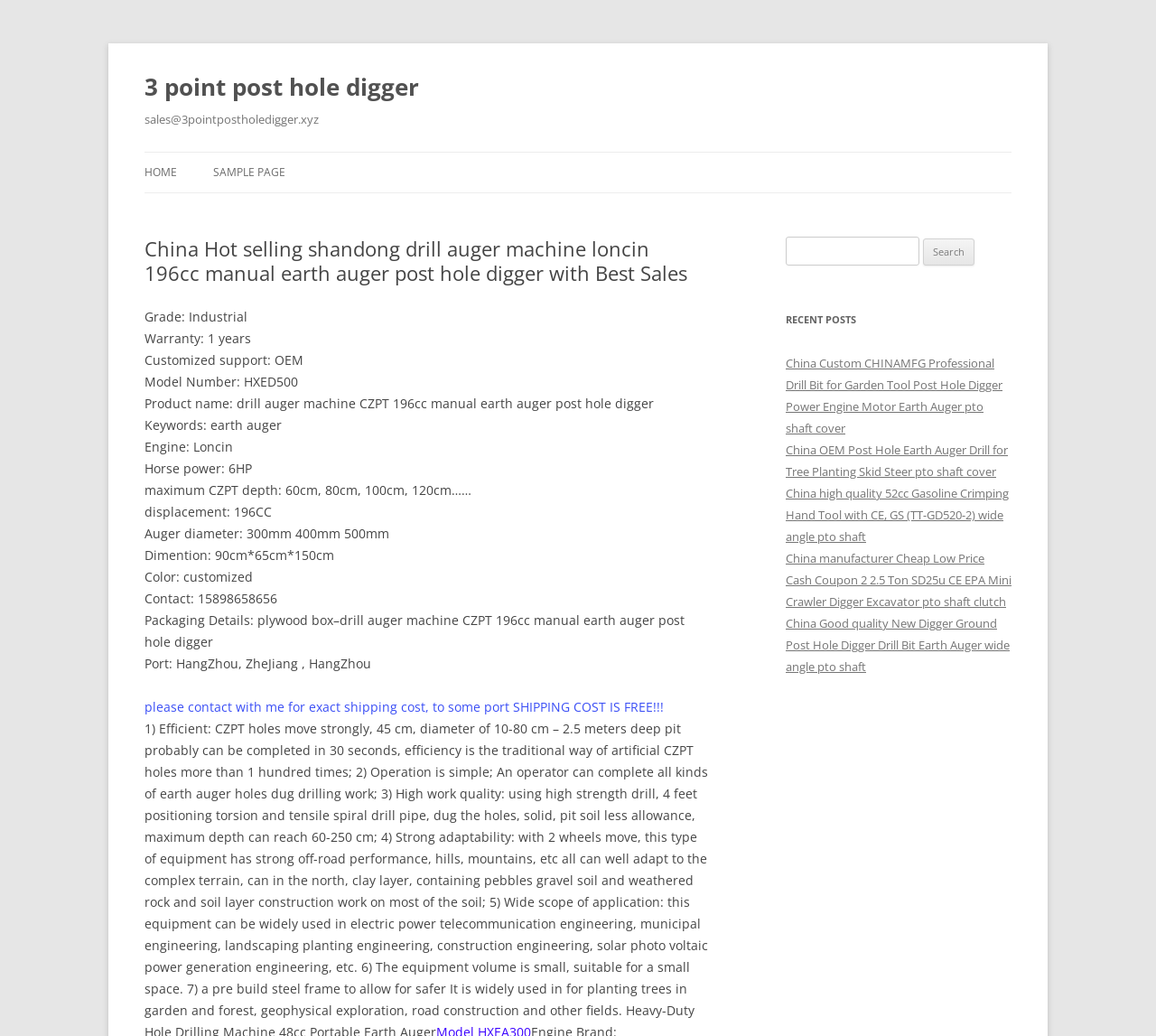Using the description: "3 point post hole digger", identify the bounding box of the corresponding UI element in the screenshot.

[0.125, 0.063, 0.362, 0.105]